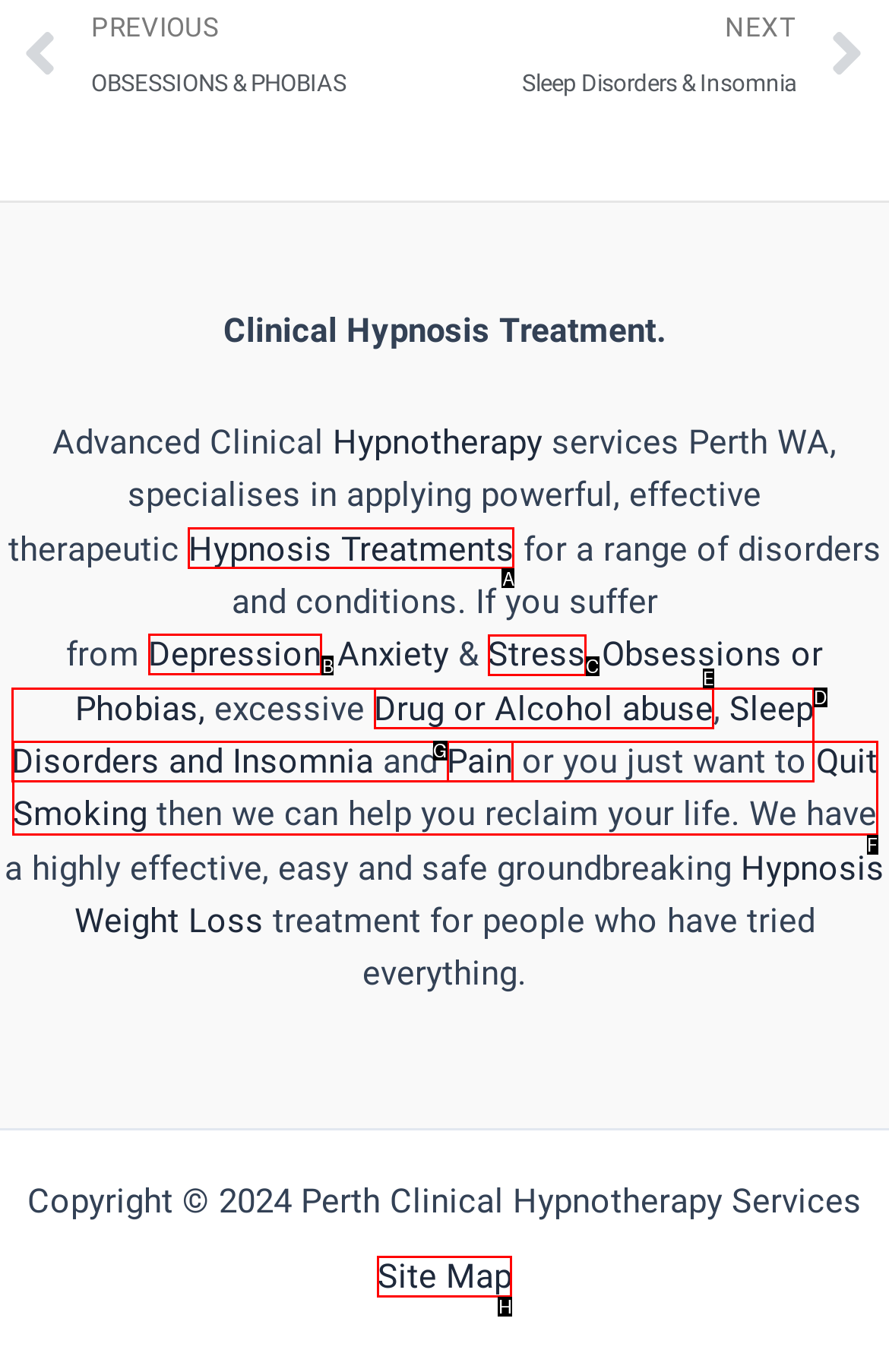Determine which HTML element should be clicked to carry out the following task: Get help for Depression Respond with the letter of the appropriate option.

B